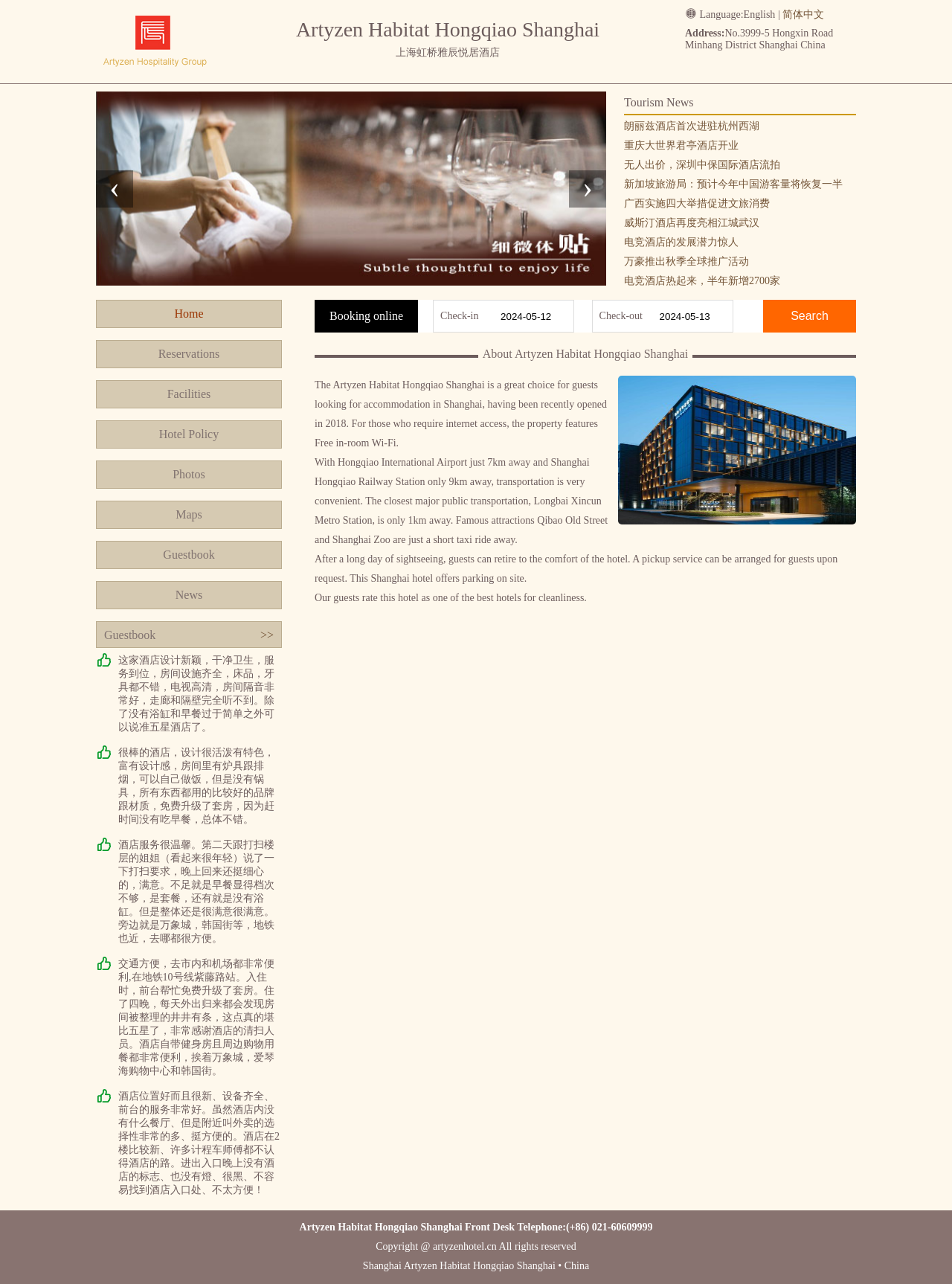What is the hotel's address?
Kindly answer the question with as much detail as you can.

I found the hotel's address by looking at the 'Address:' section on the webpage, which is located below the language selection options. The address is 'No.3999-5 Hongxin Road Minhang District Shanghai China'.